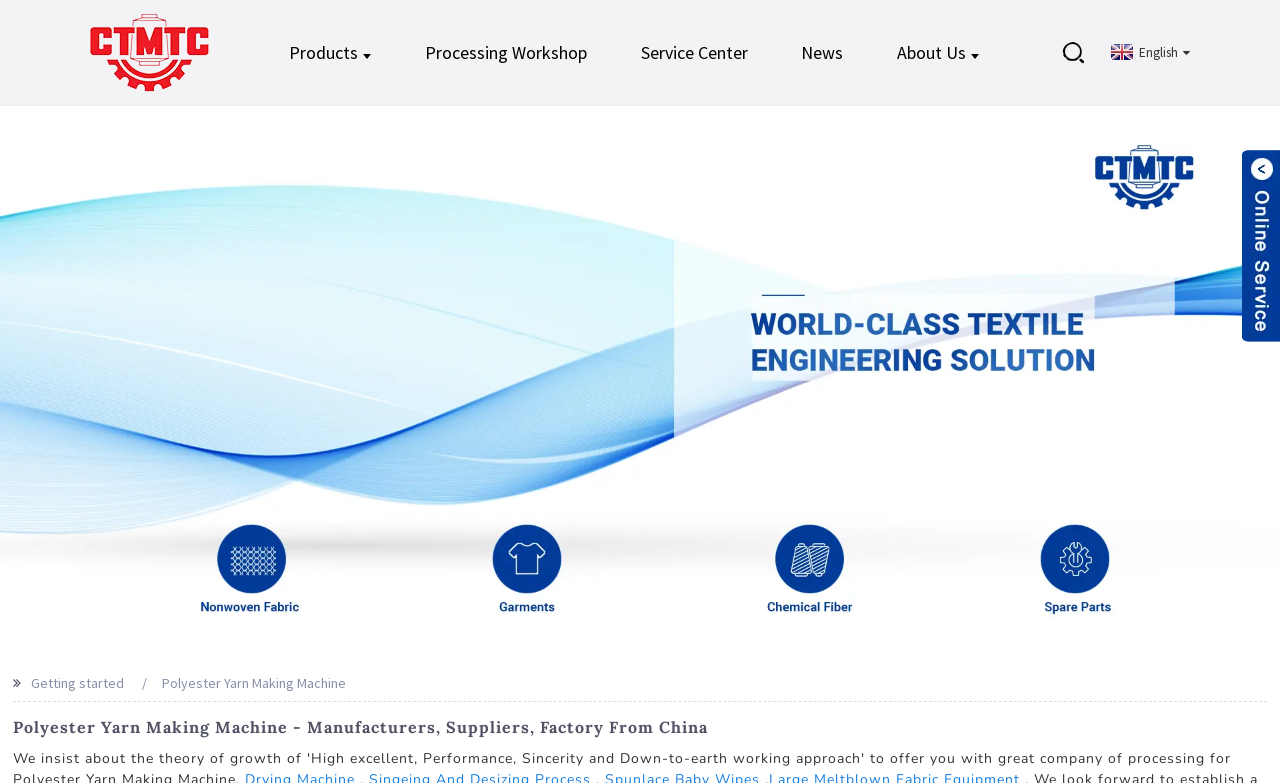Find and indicate the bounding box coordinates of the region you should select to follow the given instruction: "Go to the service center".

[0.485, 0.022, 0.6, 0.112]